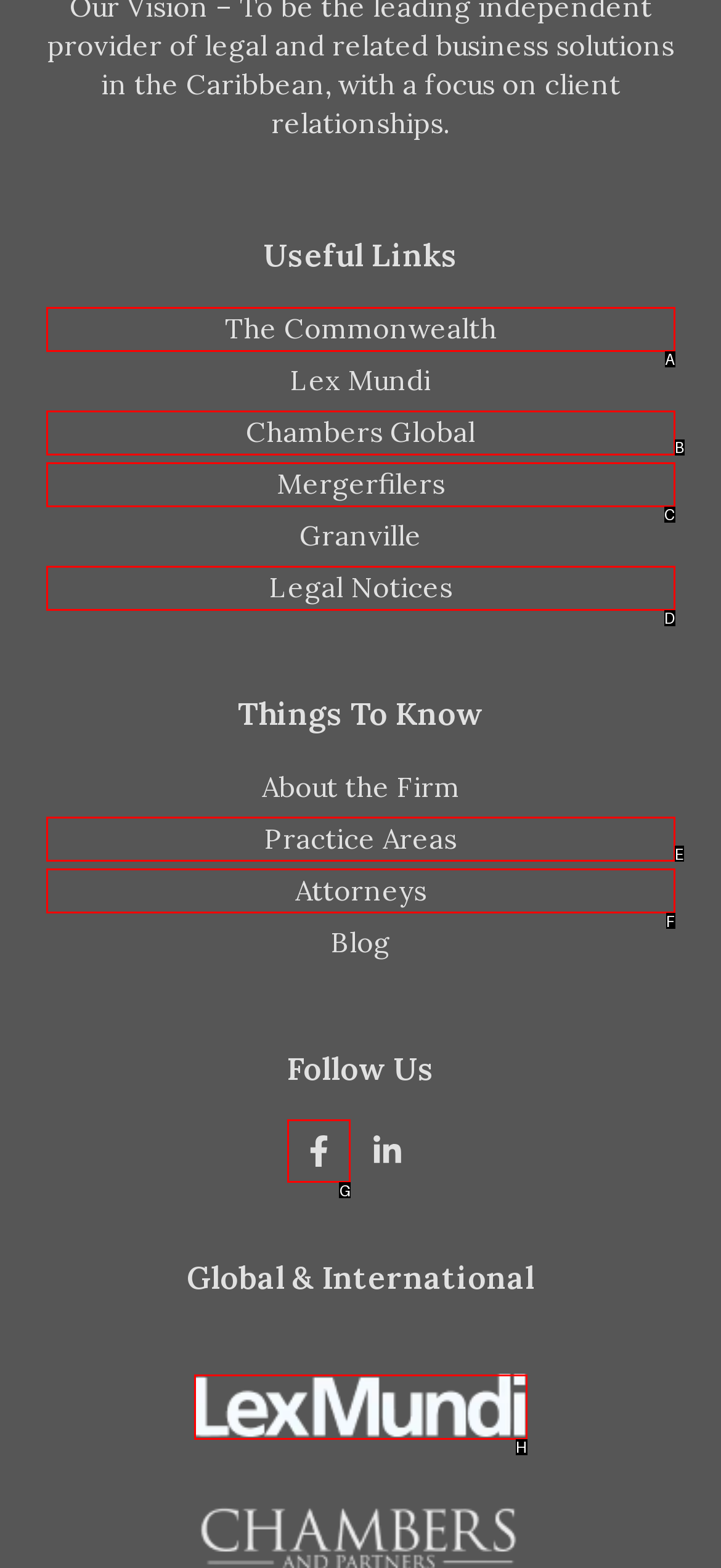Using the element description: Attorneys, select the HTML element that matches best. Answer with the letter of your choice.

F